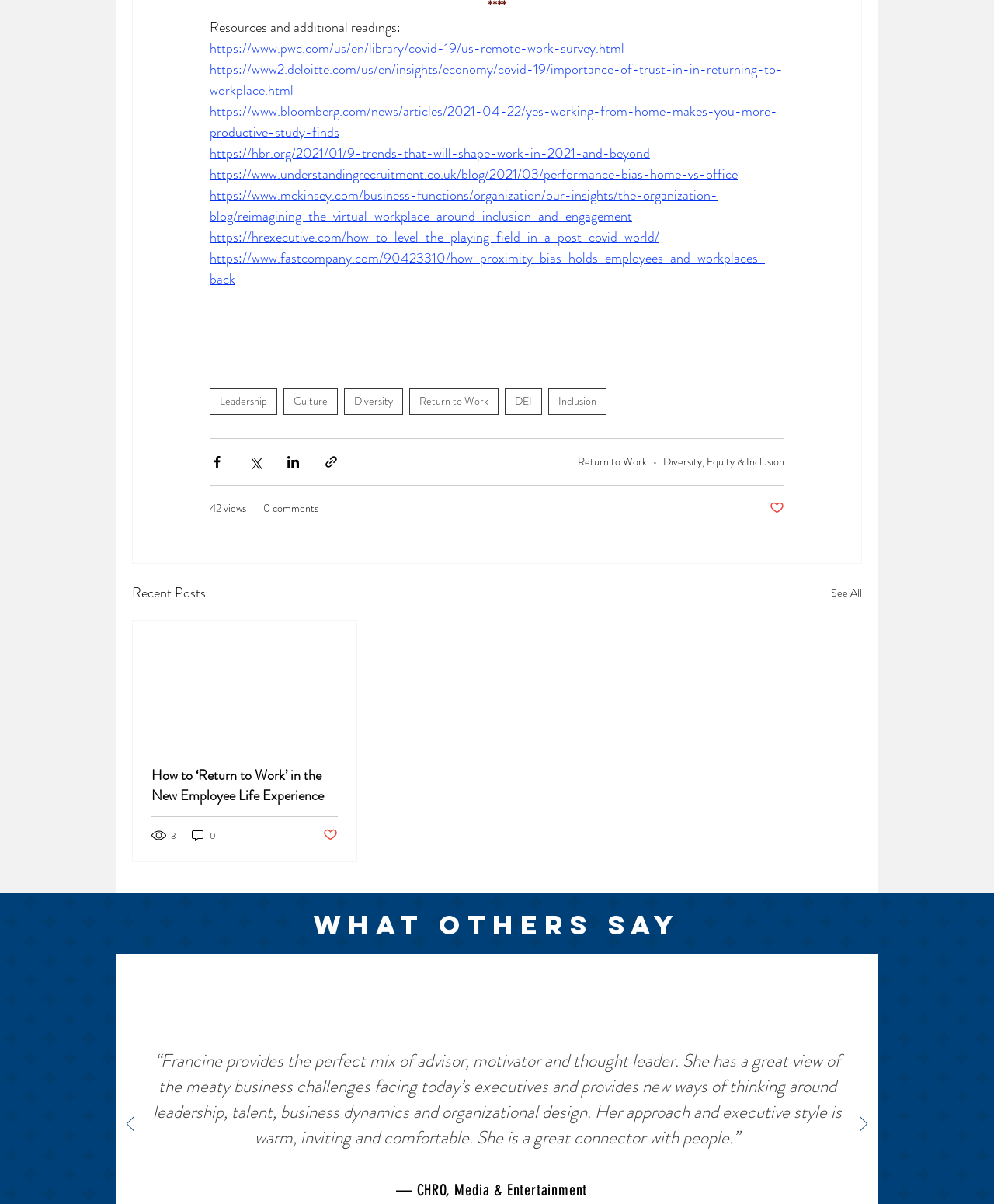Find and specify the bounding box coordinates that correspond to the clickable region for the instruction: "View the article 'How to ‘Return to Work’ in the New Employee Life Experience'".

[0.152, 0.635, 0.34, 0.669]